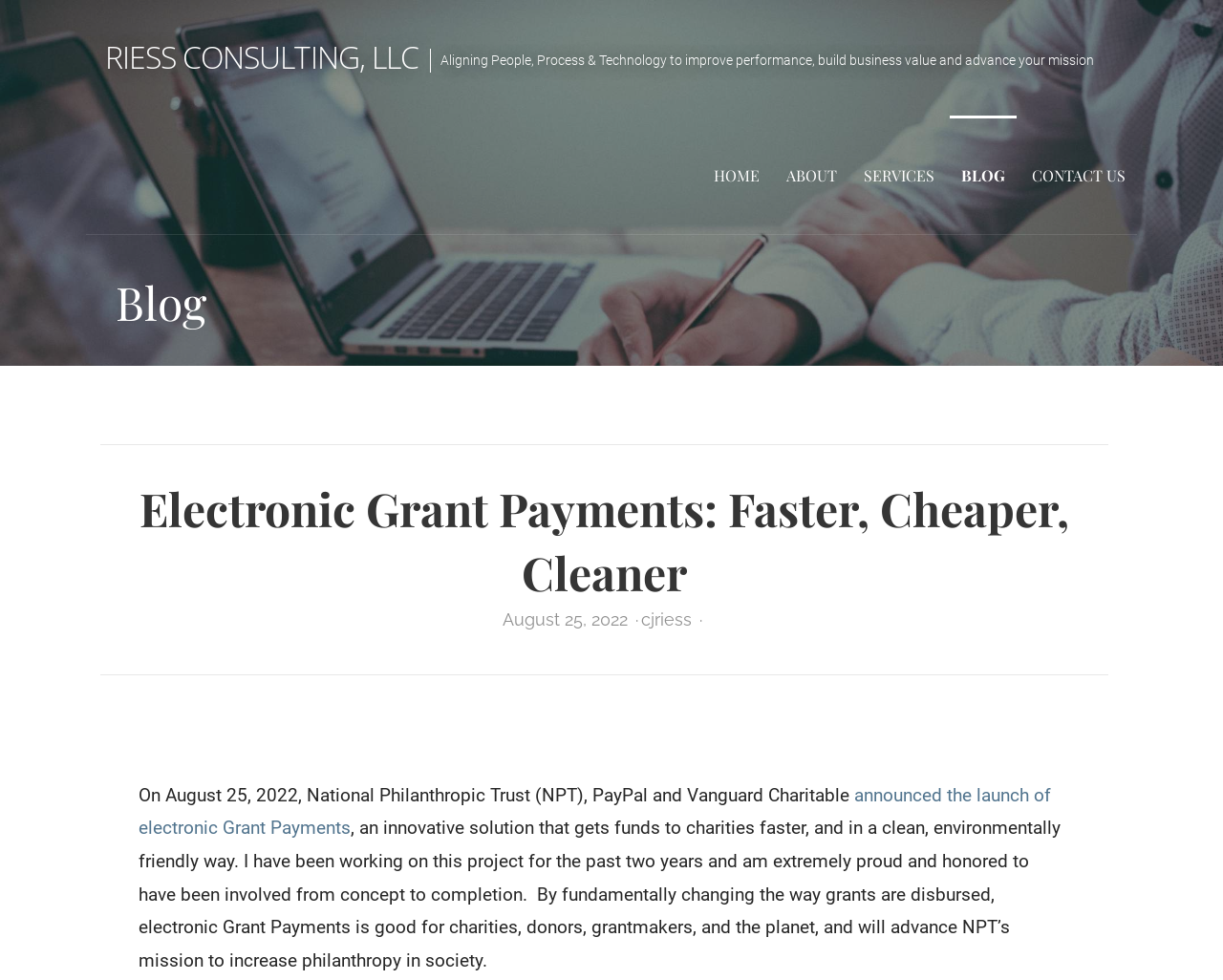Determine the bounding box coordinates of the UI element described by: "Contact Us".

[0.834, 0.118, 0.93, 0.239]